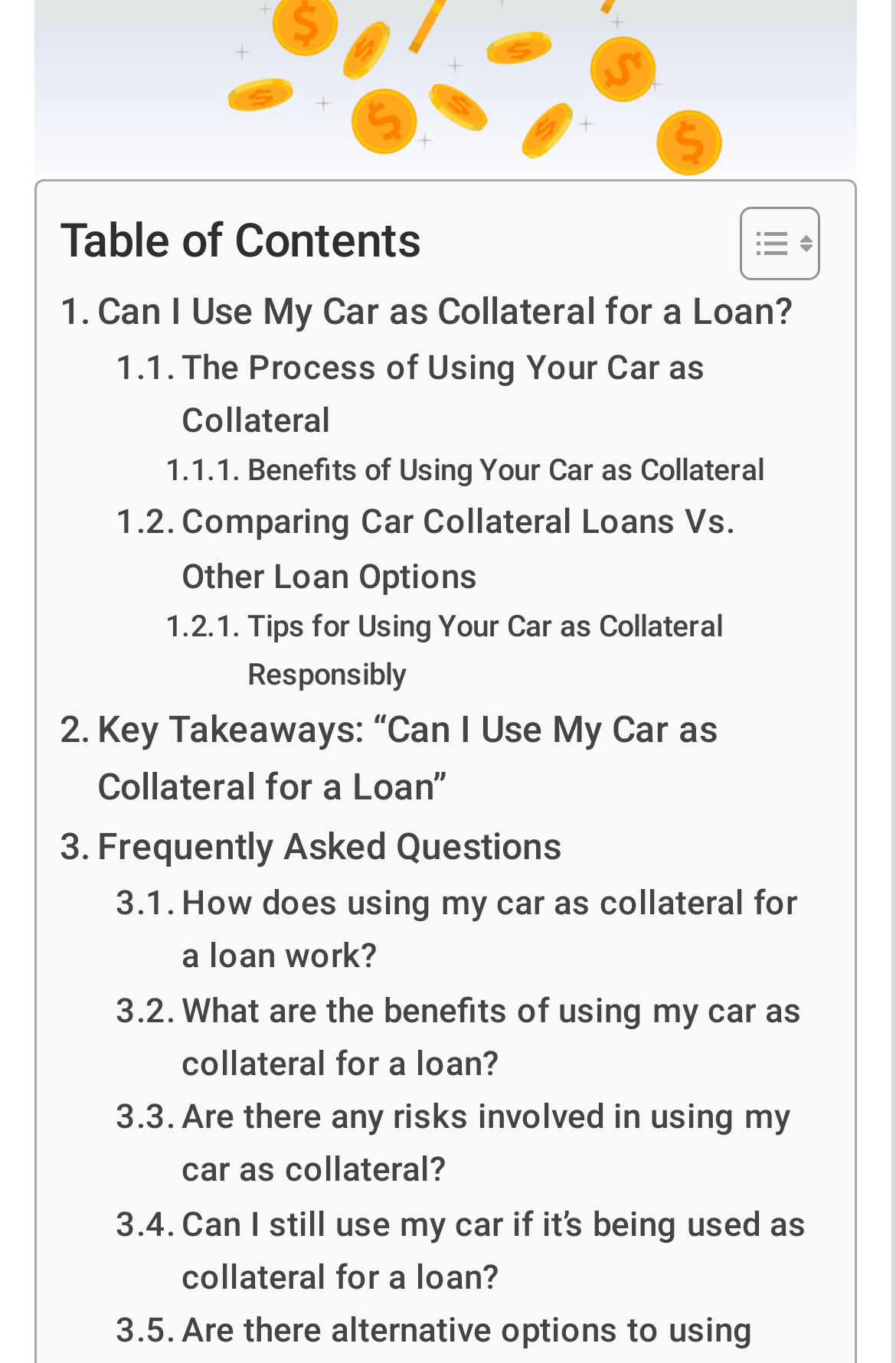Locate the bounding box coordinates of the clickable area needed to fulfill the instruction: "Toggle Table of Content".

[0.787, 0.15, 0.903, 0.207]